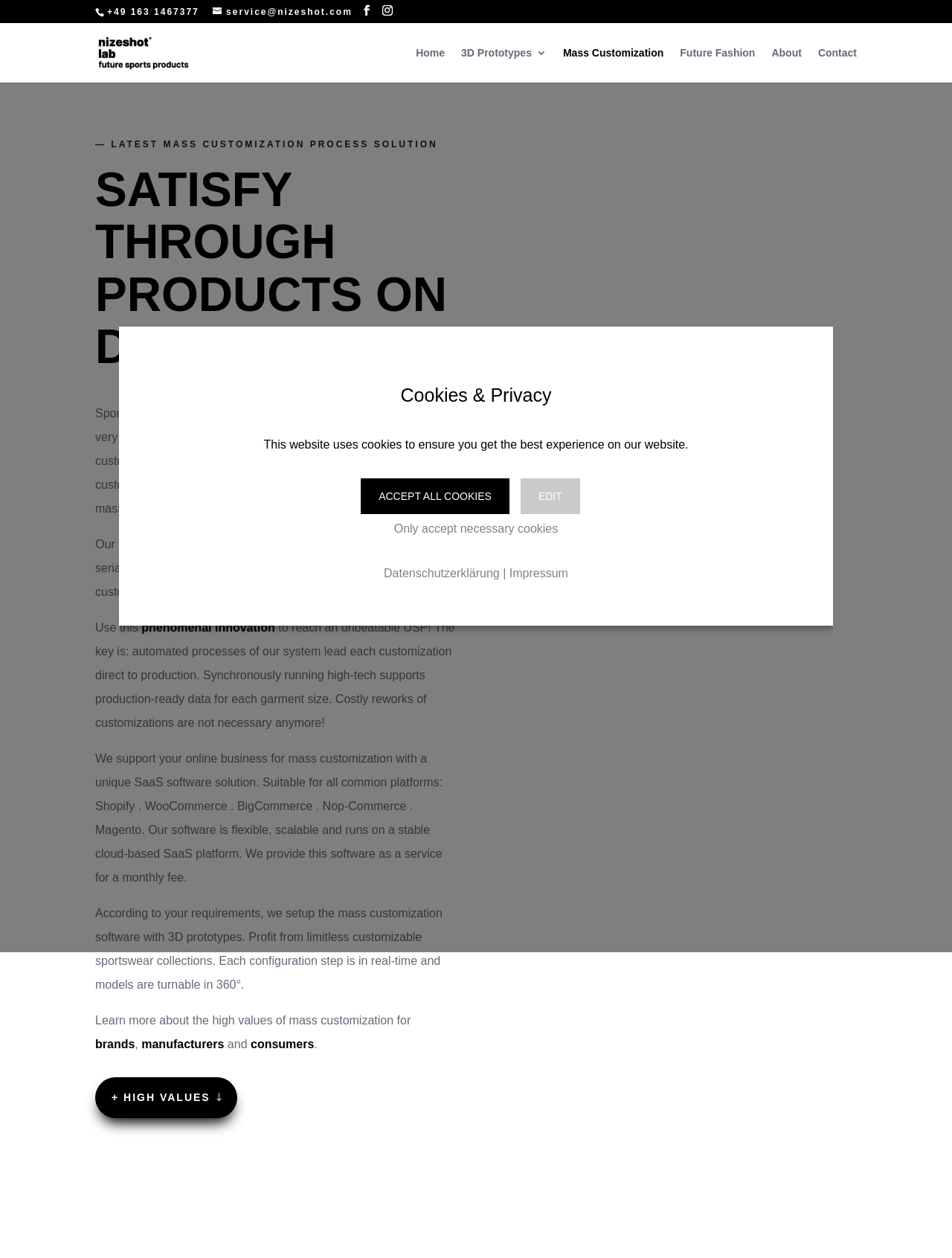Provide a brief response using a word or short phrase to this question:
What is the benefit of using the mass customization software?

No costly reworks